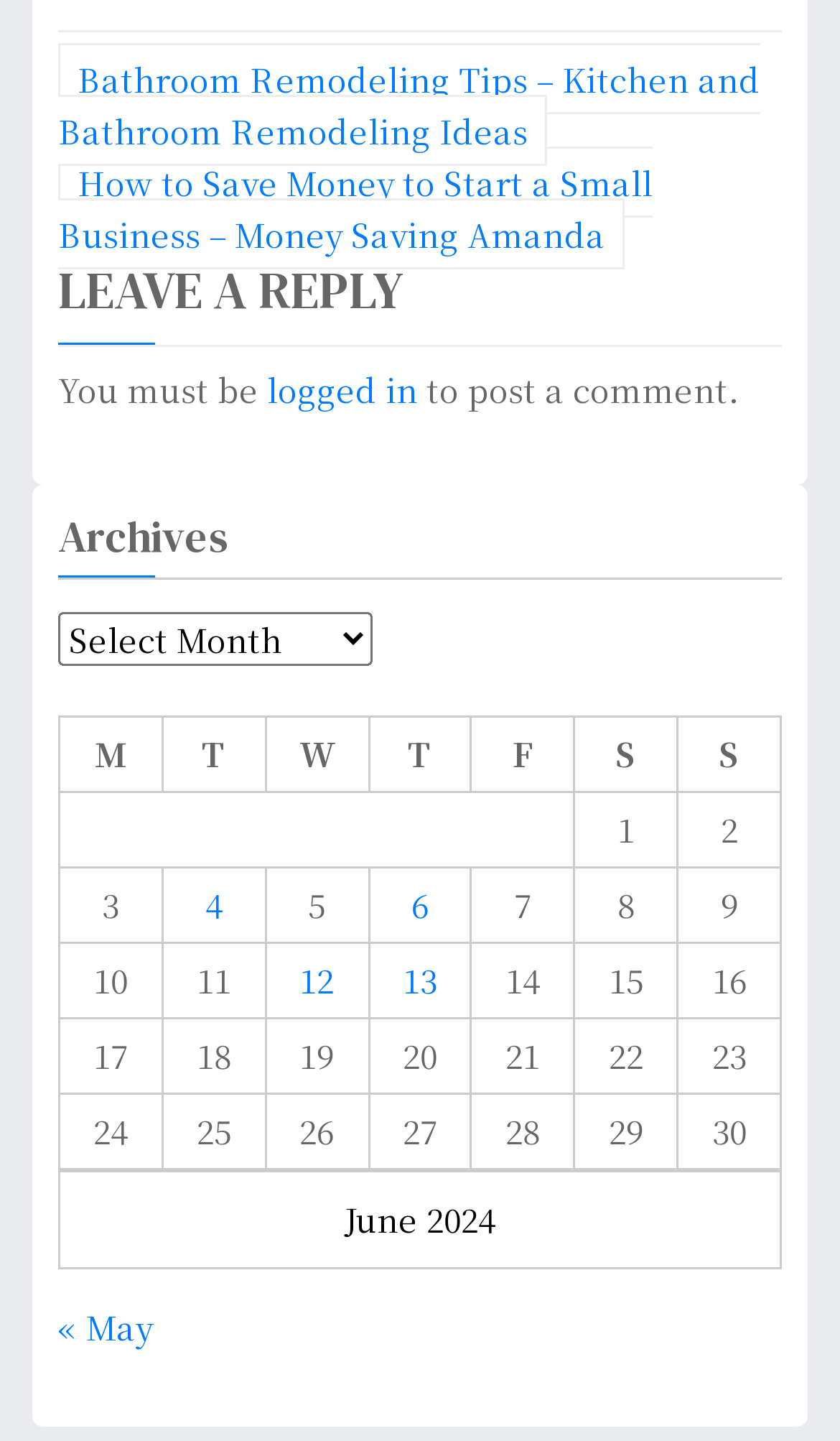Please identify the bounding box coordinates of the area that needs to be clicked to follow this instruction: "Click on 'Bathroom Remodeling Tips – Kitchen and Bathroom Remodeling Ideas'".

[0.069, 0.031, 0.905, 0.116]